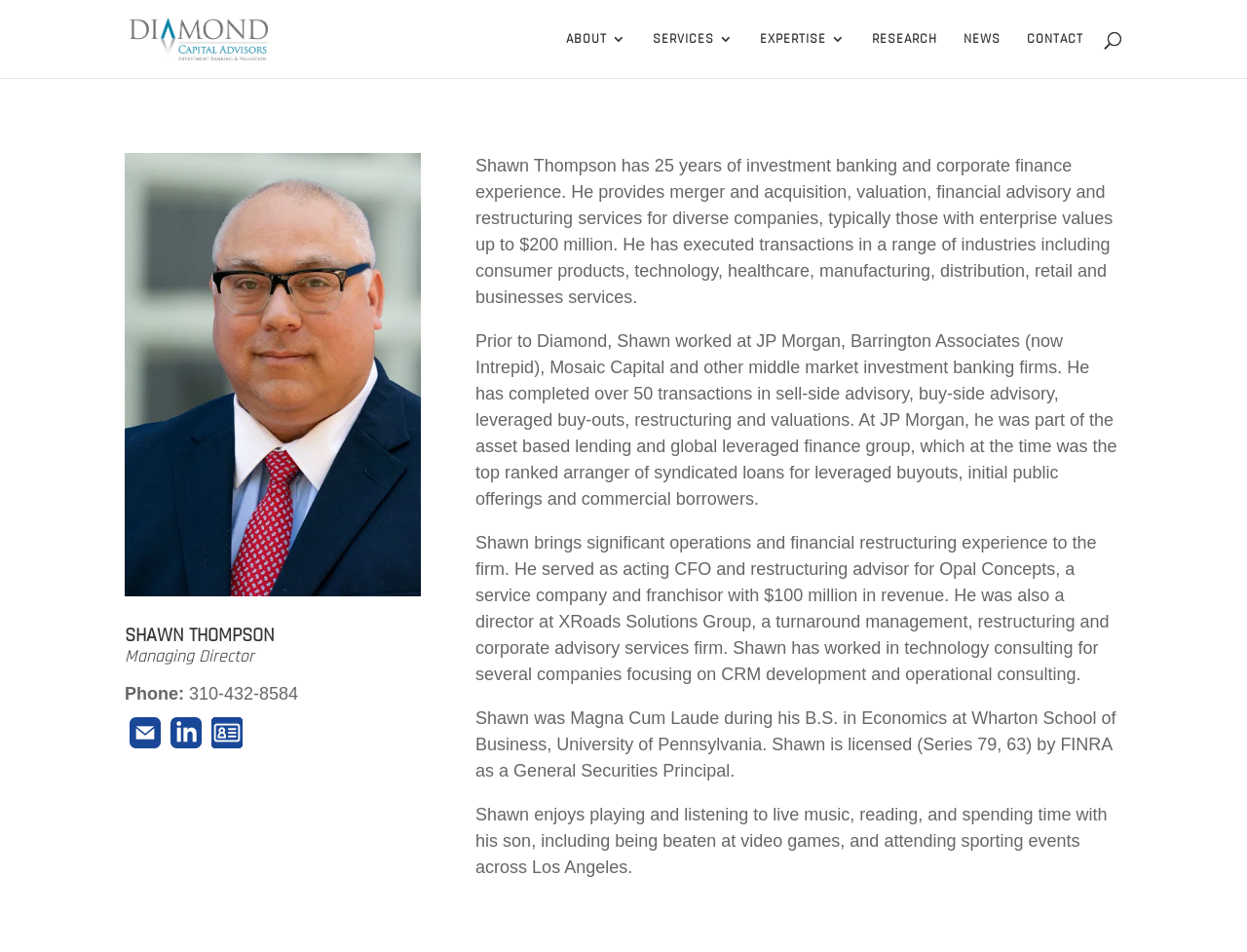Give a one-word or one-phrase response to the question: 
What is the name of the company where Shawn Thompson worked before Diamond?

JP Morgan